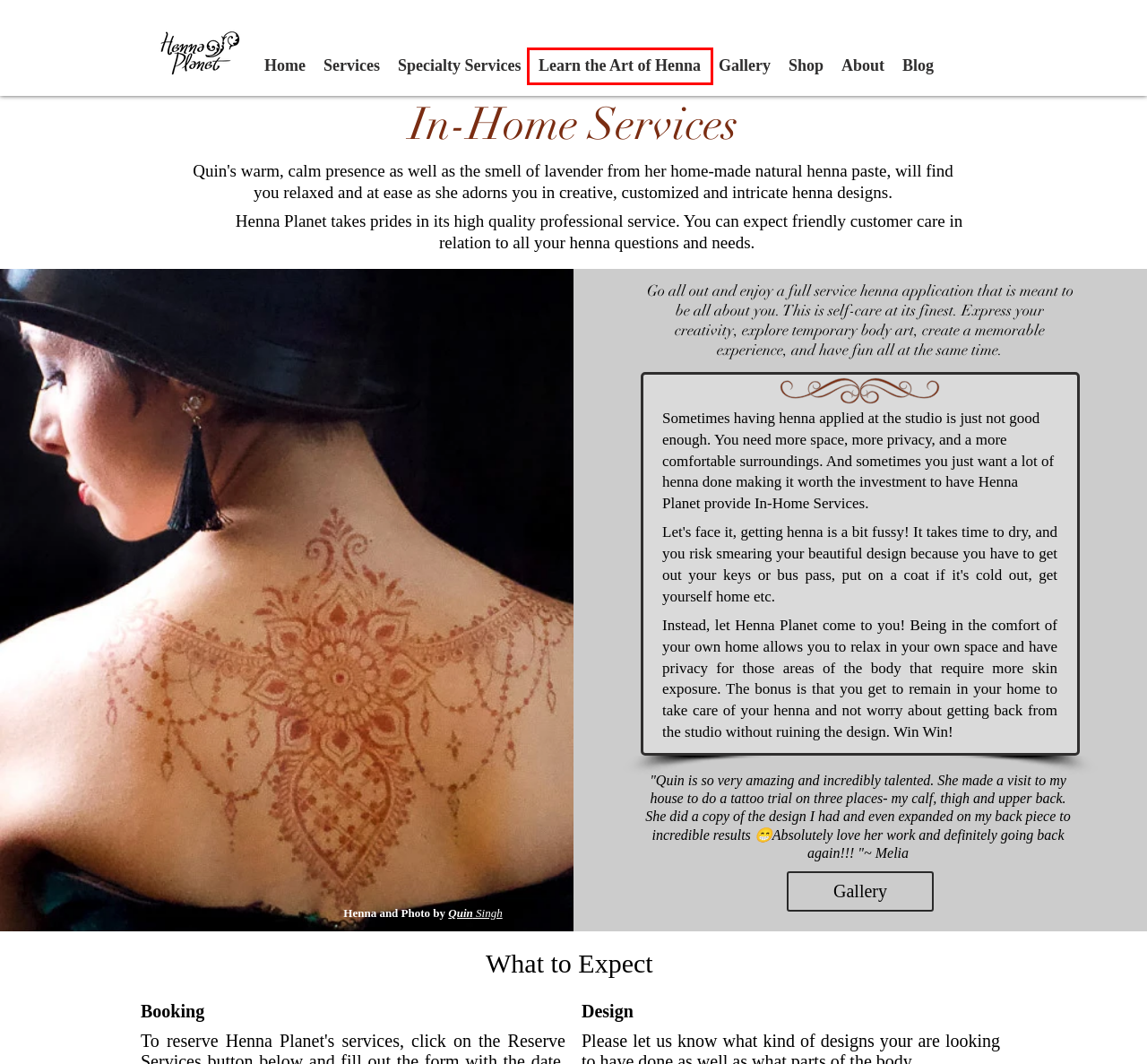Look at the screenshot of a webpage that includes a red bounding box around a UI element. Select the most appropriate webpage description that matches the page seen after clicking the highlighted element. Here are the candidates:
A. Henna Planet | Toronto | Lemon/Sugar Sealant
B. Henna Planet | Toronto | Henna Heals Artist will Adorn Your Head
C. Henna Planet | Toronto | Gallery of Henna Photos
D. Henna Planet | Toronto | Book Online
E. Henna Planet | Toronto | Specializing in Parties and Events
F. Henna Planet | Toronto | Learn Henna with Ontario Certified Teacher
G. Henna Planet | Toronto | Henna Blog
H. Shop | Henna Planet  | Natural Henna Paste & Powder

F